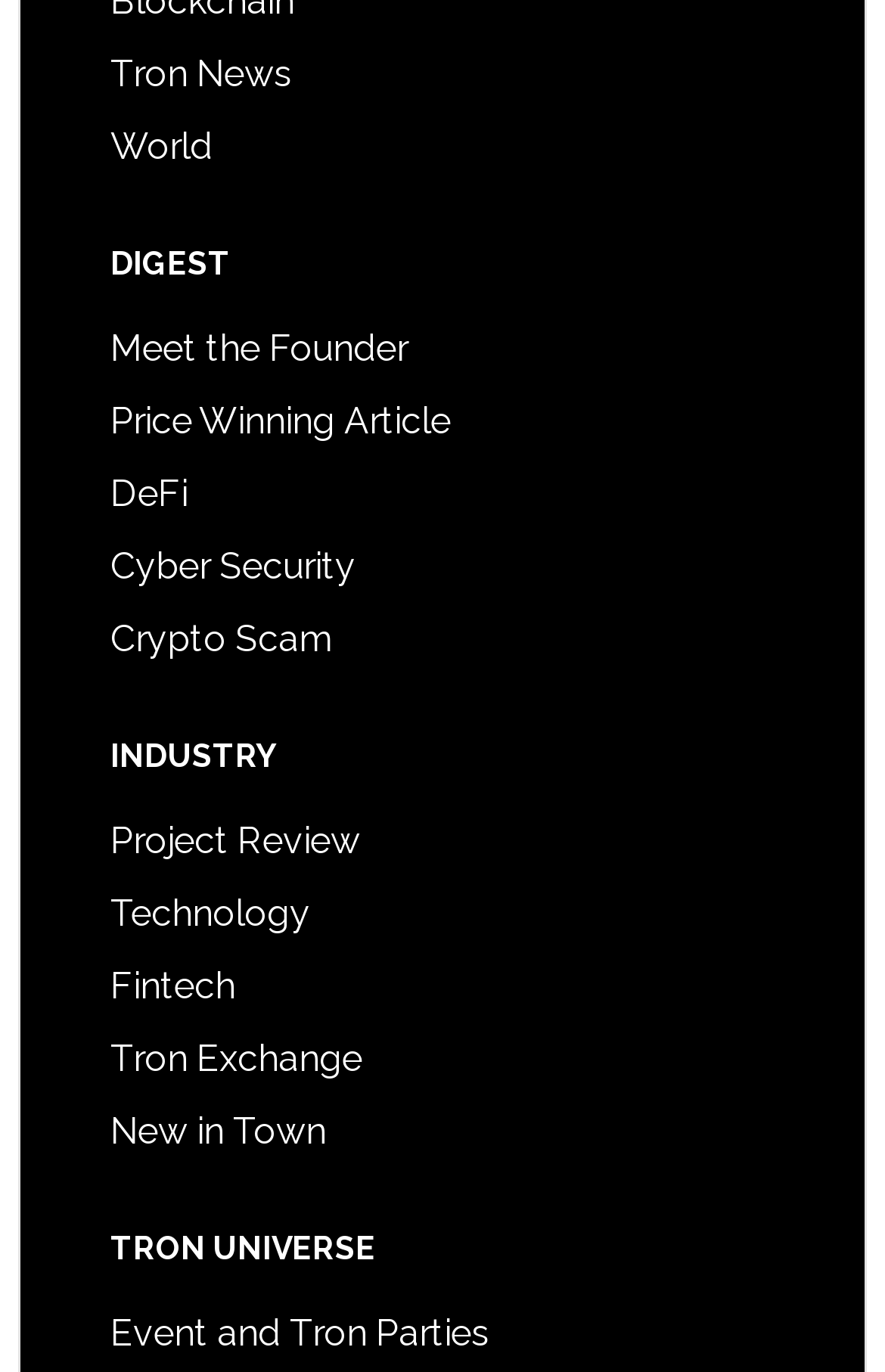Please identify the bounding box coordinates of the clickable region that I should interact with to perform the following instruction: "Check out Project Review". The coordinates should be expressed as four float numbers between 0 and 1, i.e., [left, top, right, bottom].

[0.125, 0.597, 0.407, 0.628]